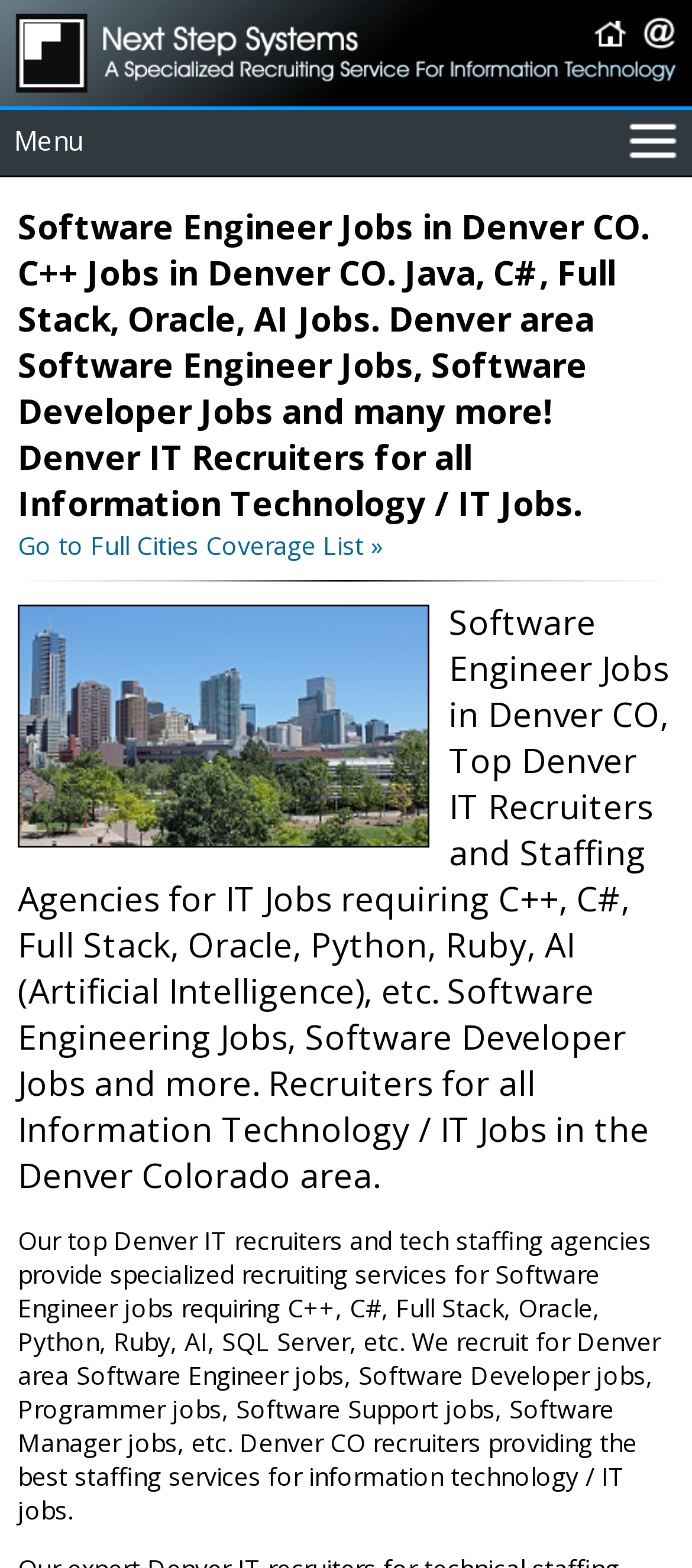Locate the bounding box of the UI element defined by this description: "For Job Seekers". The coordinates should be given as four float numbers between 0 and 1, formatted as [left, top, right, bottom].

[0.0, 0.145, 1.0, 0.178]